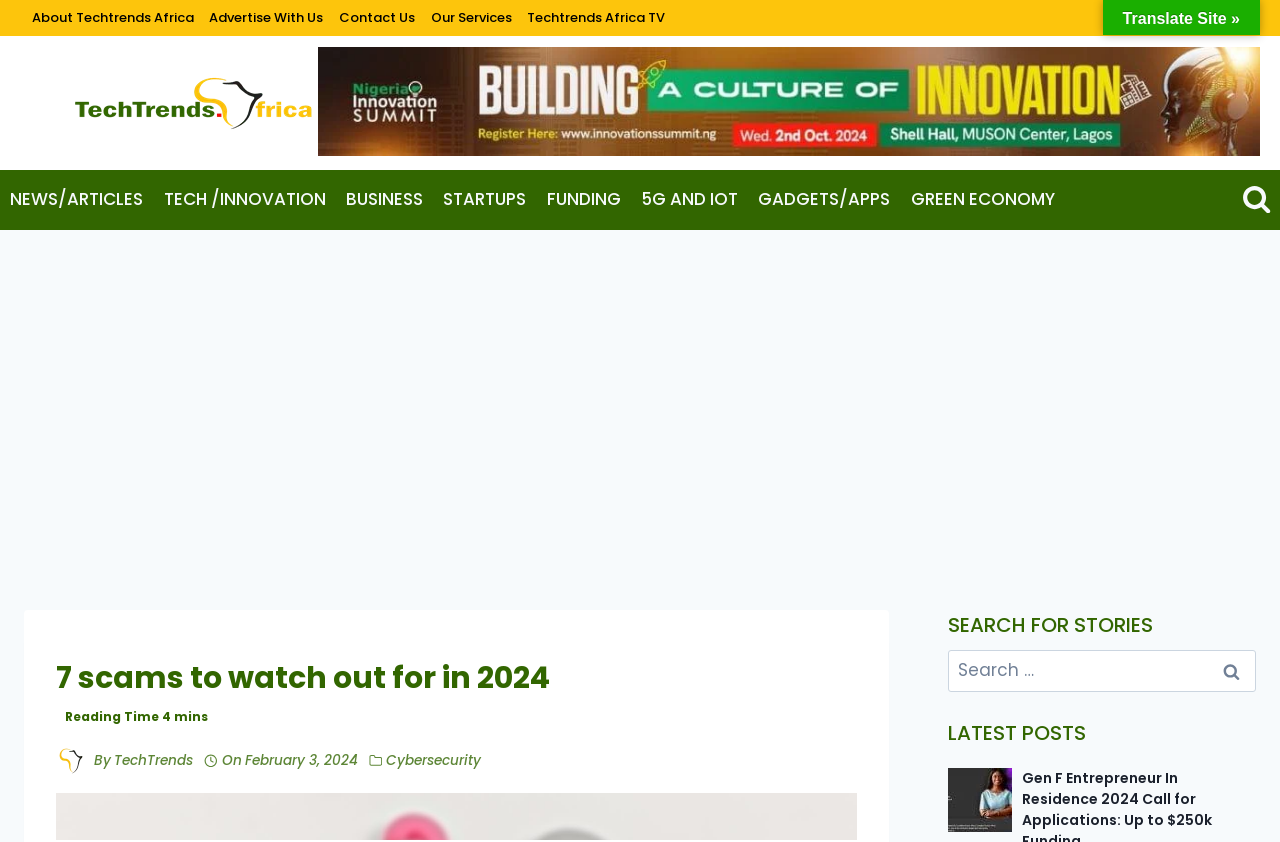Determine the coordinates of the bounding box that should be clicked to complete the instruction: "Click on the 'About Techtrends Africa' link". The coordinates should be represented by four float numbers between 0 and 1: [left, top, right, bottom].

[0.019, 0.0, 0.157, 0.043]